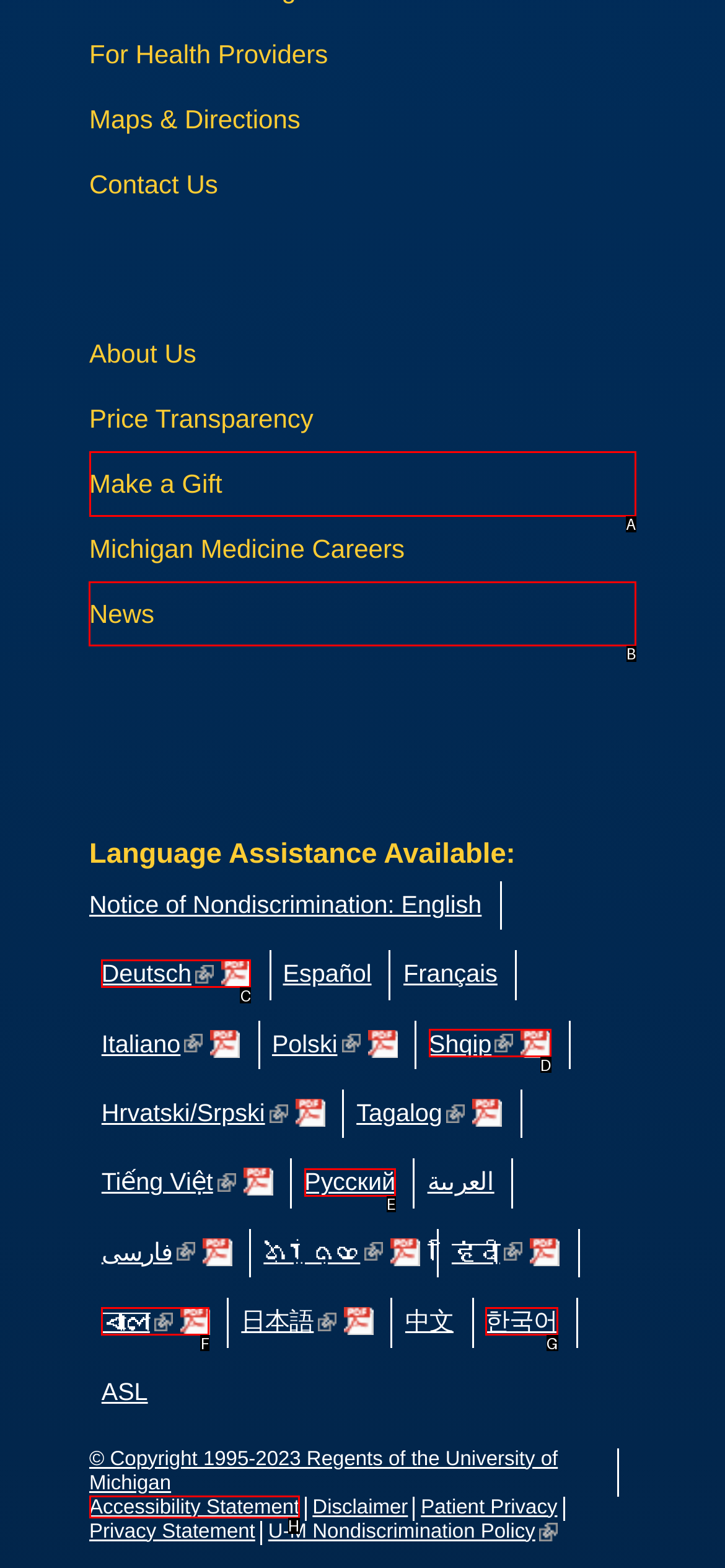Choose the correct UI element to click for this task: View News Answer using the letter from the given choices.

B